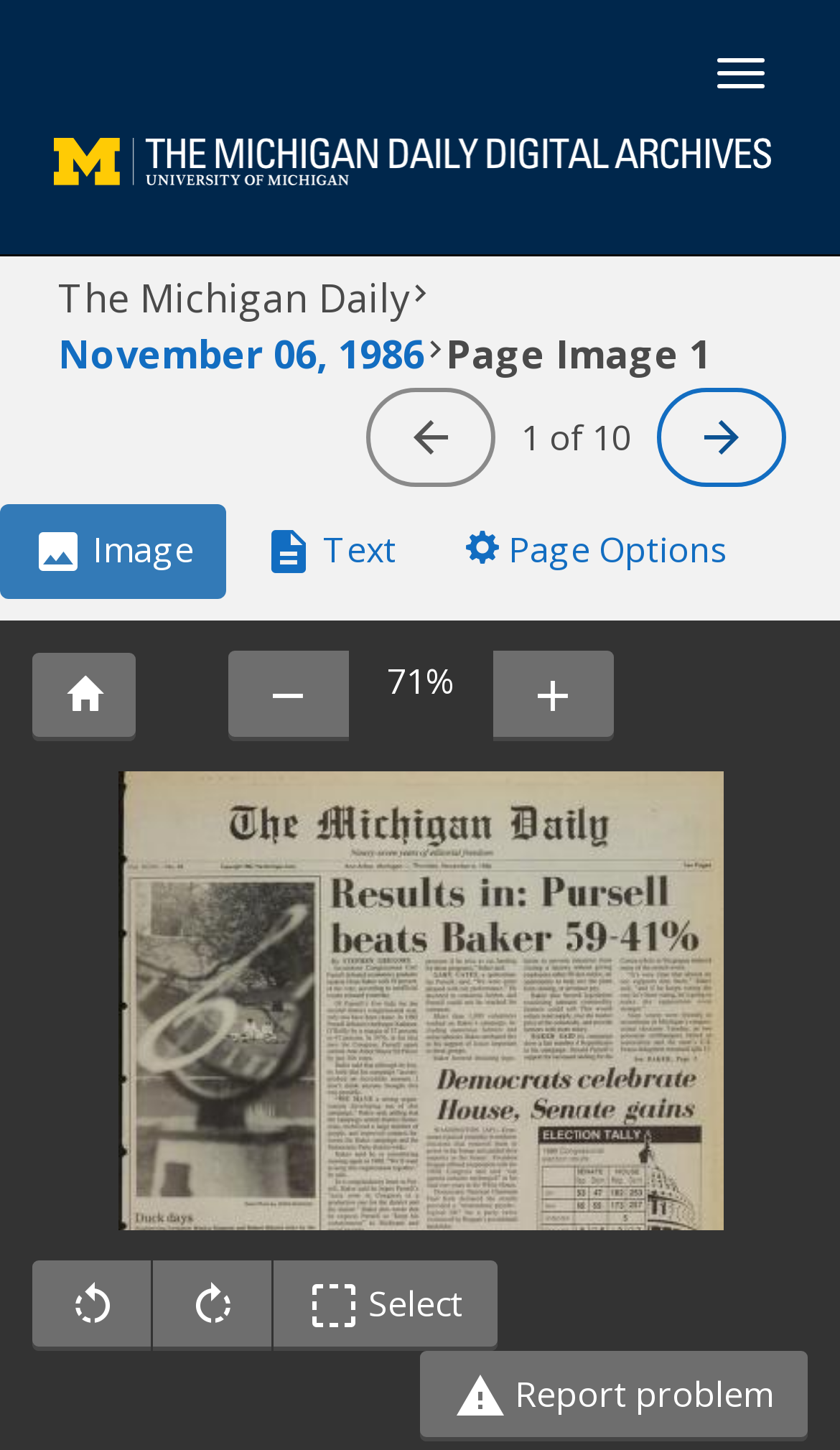Please specify the bounding box coordinates of the clickable region necessary for completing the following instruction: "View November 06, 1986". The coordinates must consist of four float numbers between 0 and 1, i.e., [left, top, right, bottom].

[0.069, 0.22, 0.505, 0.268]